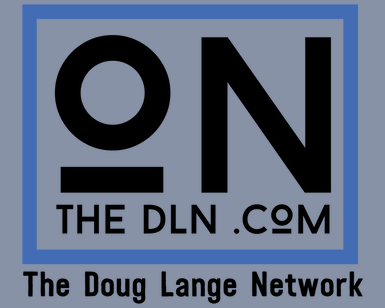Provide a comprehensive description of the image.

The image features the logo of The Doug Lange Network, presented in a modern and bold design. It prominently displays the initials "ON" in a striking format, with a large circular element beside an abstract rectangular shape, creating a dynamic and engaging visual. The background is a muted blue-gray, offering a contrast to the black and white elements of the logo. Below the initials, the text reads "THE DLN .COM" in a sleek font, reinforcing the network's brand identity. This logo encapsulates the essence of The Doug Lange Network, known for its focus on local sports and community engagement, making it instantly recognizable to fans and visitors alike.